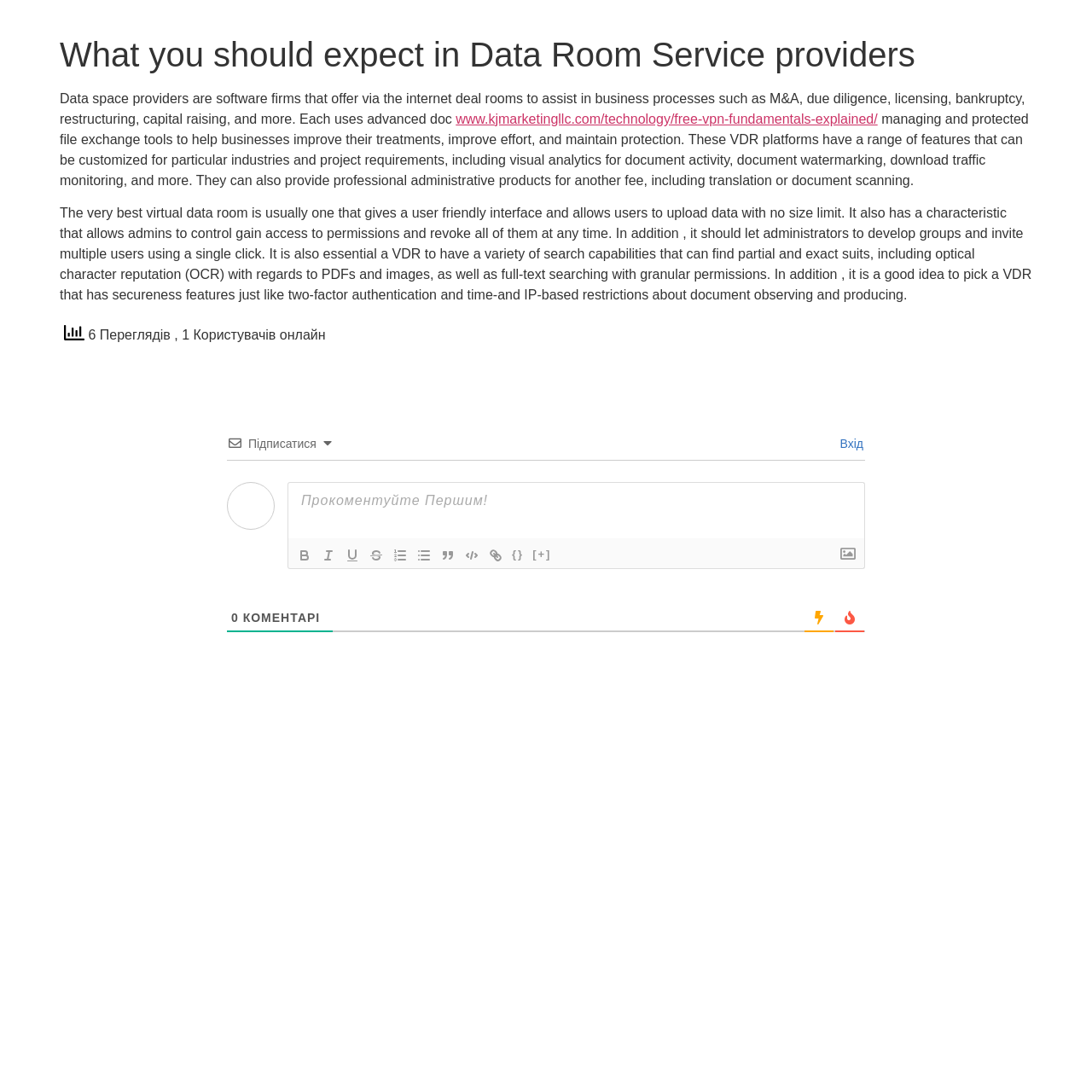Answer succinctly with a single word or phrase:
What do data room service providers offer?

Deal rooms